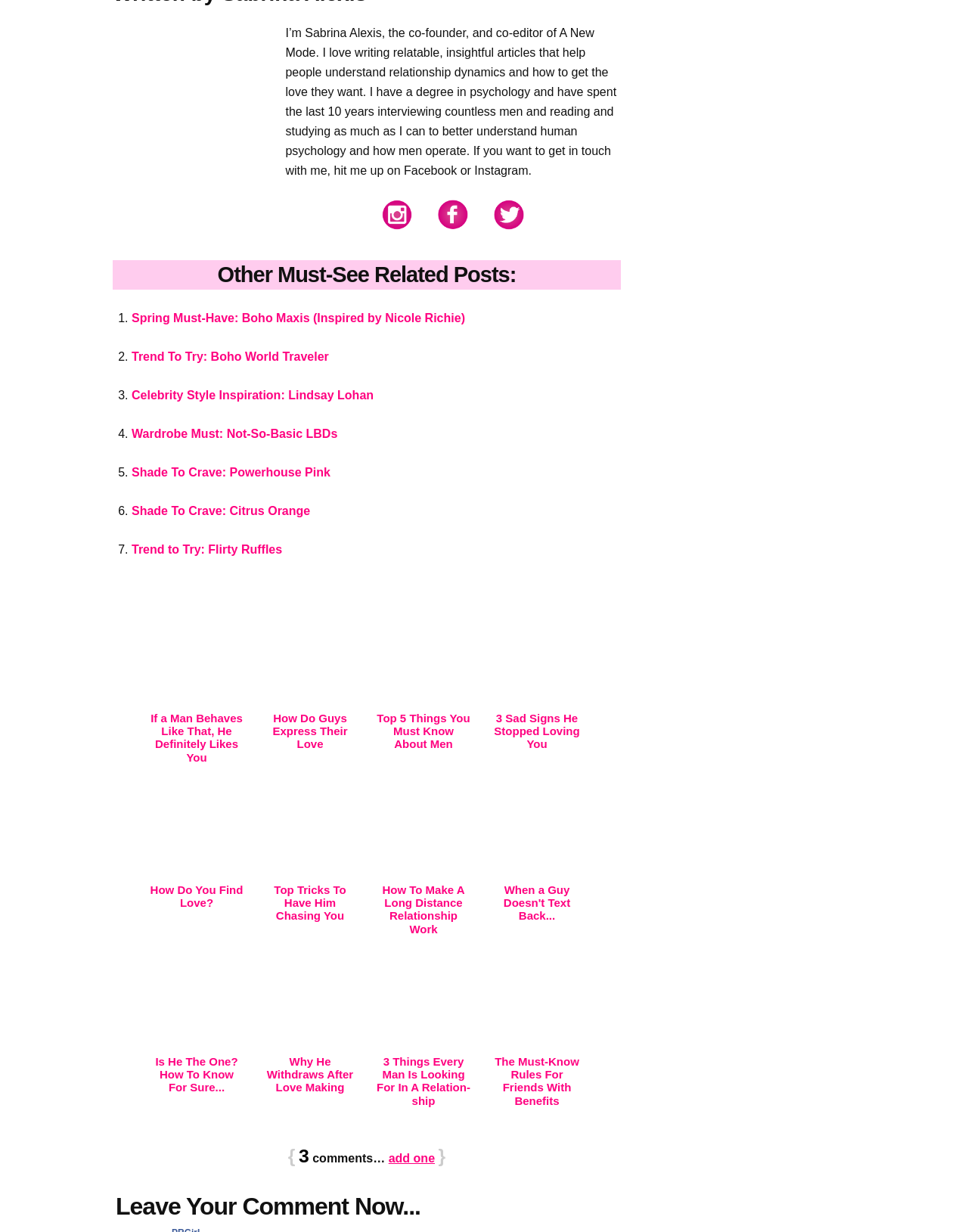How many comments are there on this post?
Answer the question with a thorough and detailed explanation.

The number of comments is indicated by the StaticText element with the text '3' near the bottom of the page.